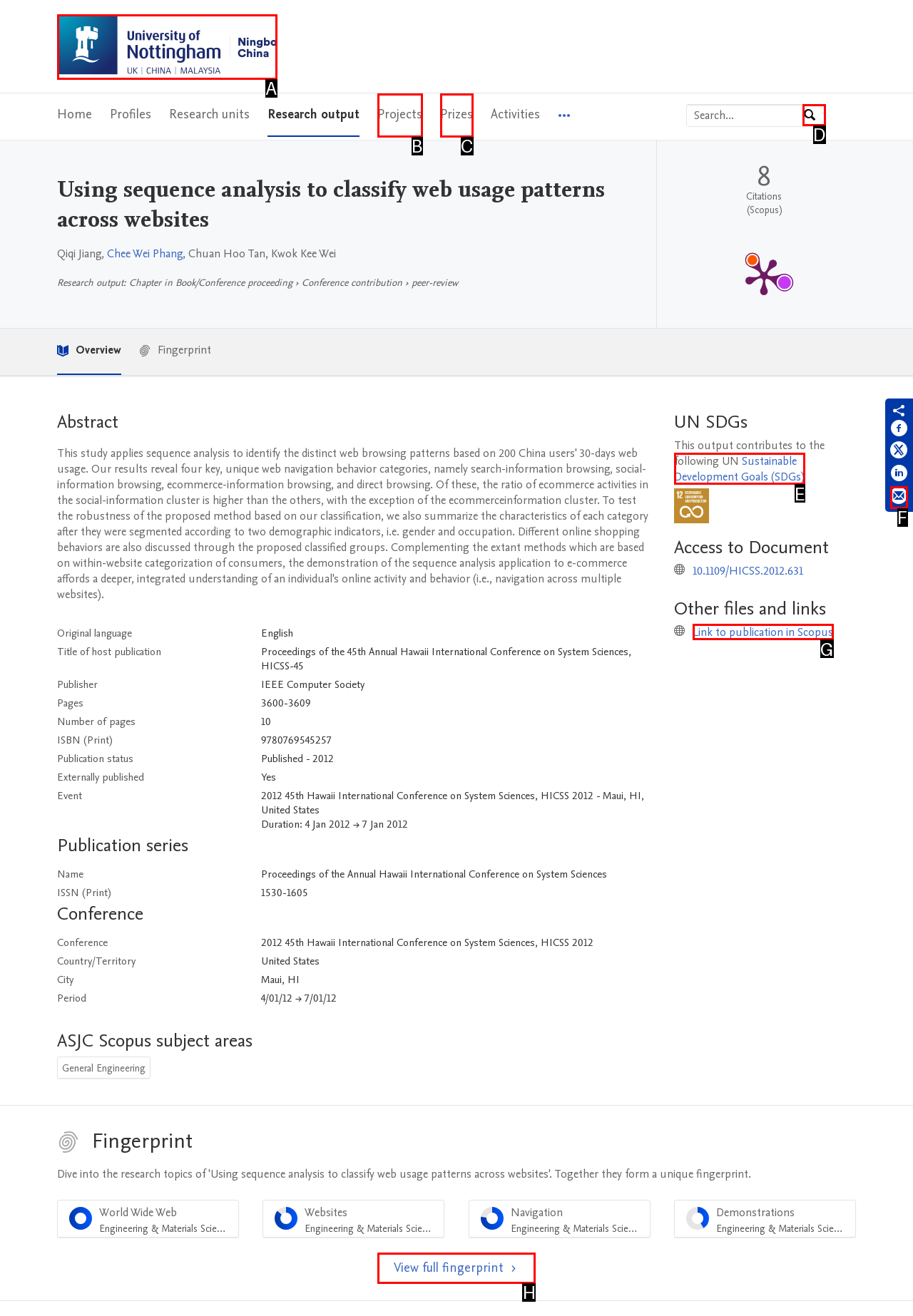Using the description: Link to publication in Scopus, find the corresponding HTML element. Provide the letter of the matching option directly.

G